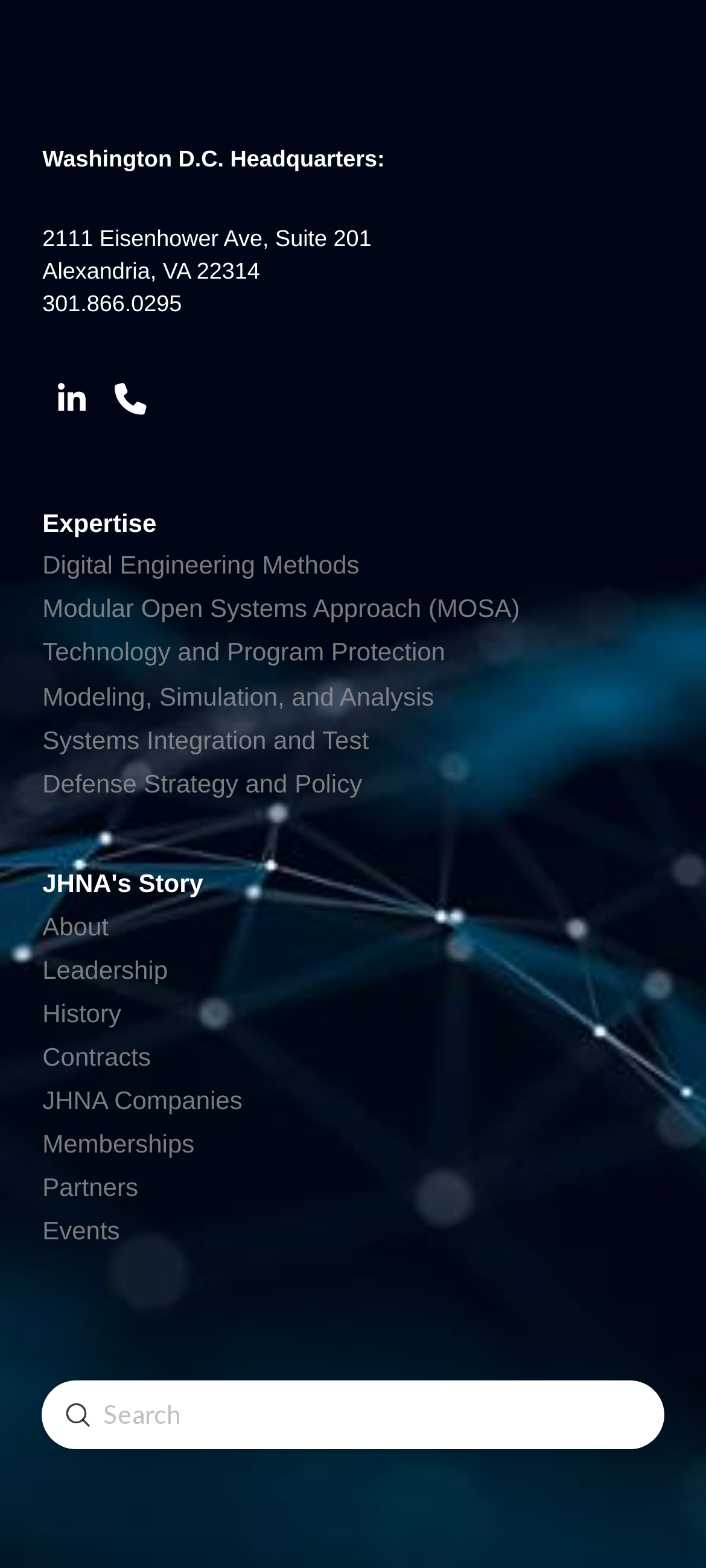Can you find the bounding box coordinates for the element to click on to achieve the instruction: "View 'About' page"?

[0.042, 0.577, 0.958, 0.605]